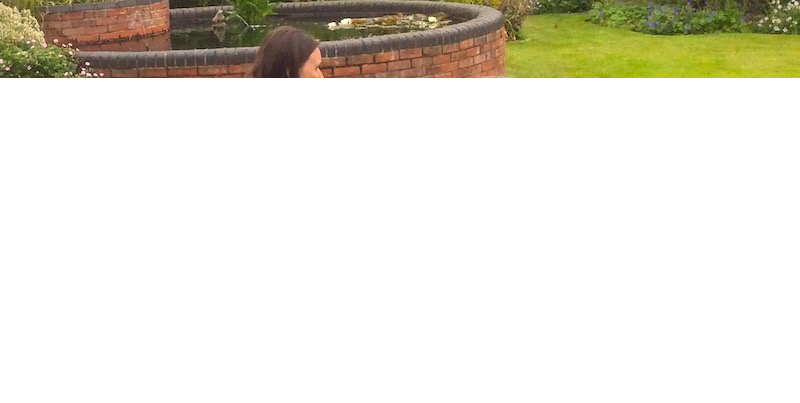Create an extensive and detailed description of the image.

In a serene garden setting, a woman is captured enjoying a moment near a circular pond, bordered by a neatly arranged stone wall. The pond is adorned with lush aquatic plants and lily pads, reflecting the tranquil ambiance of the outdoor space. Surrounding the pond, manicured grass and vibrant flowers contribute to the idyllic atmosphere, highlighting the beauty of nature. This scene invites contemplation and relaxation, embodying the essence of leisurely afternoons spent amidst blooming gardens and peaceful waters.